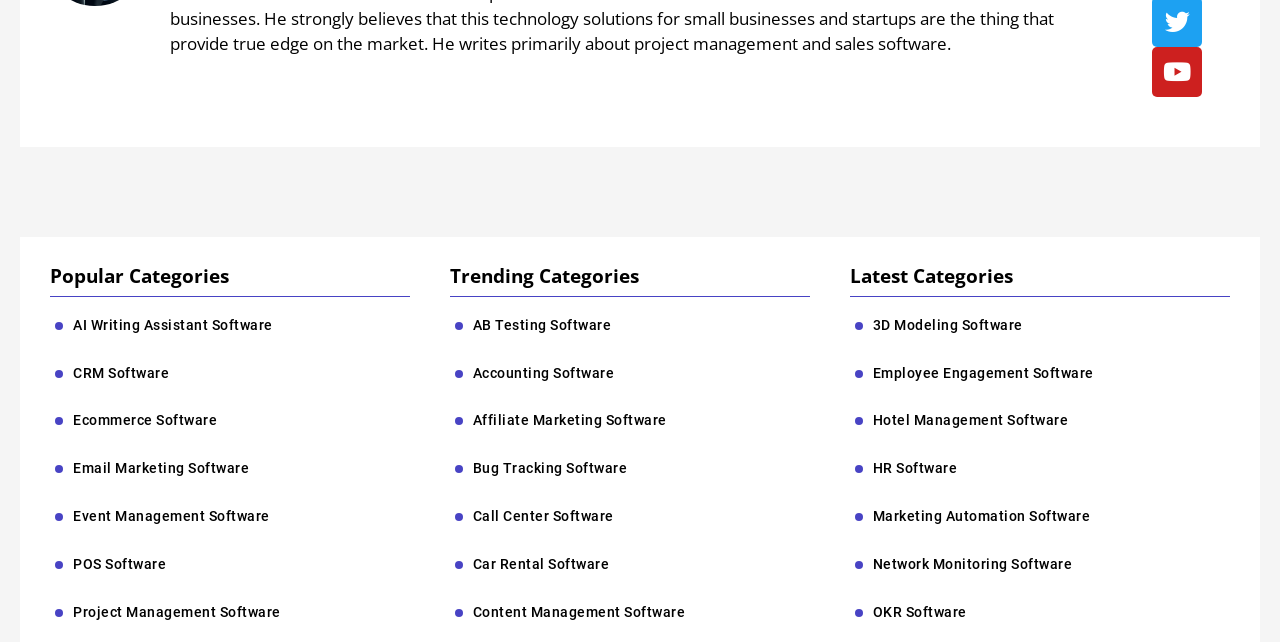Determine the coordinates of the bounding box that should be clicked to complete the instruction: "View Email Marketing Software". The coordinates should be represented by four float numbers between 0 and 1: [left, top, right, bottom].

[0.057, 0.717, 0.195, 0.744]